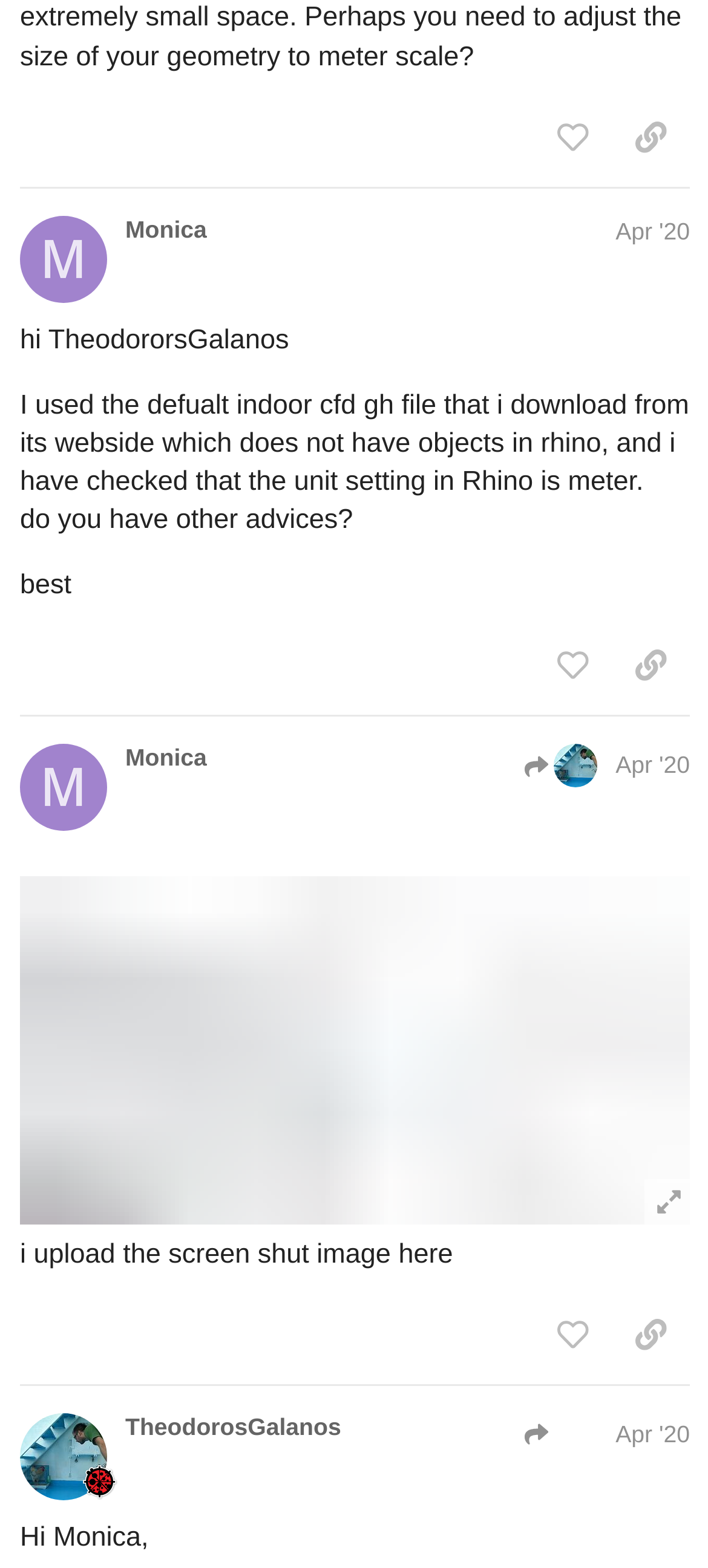What is the text of the last sentence in the third post?
Look at the image and provide a detailed response to the question.

I looked at the third region labeled 'post #...' and found the StaticText 'Hi Monica,' which is the last sentence in the third post.